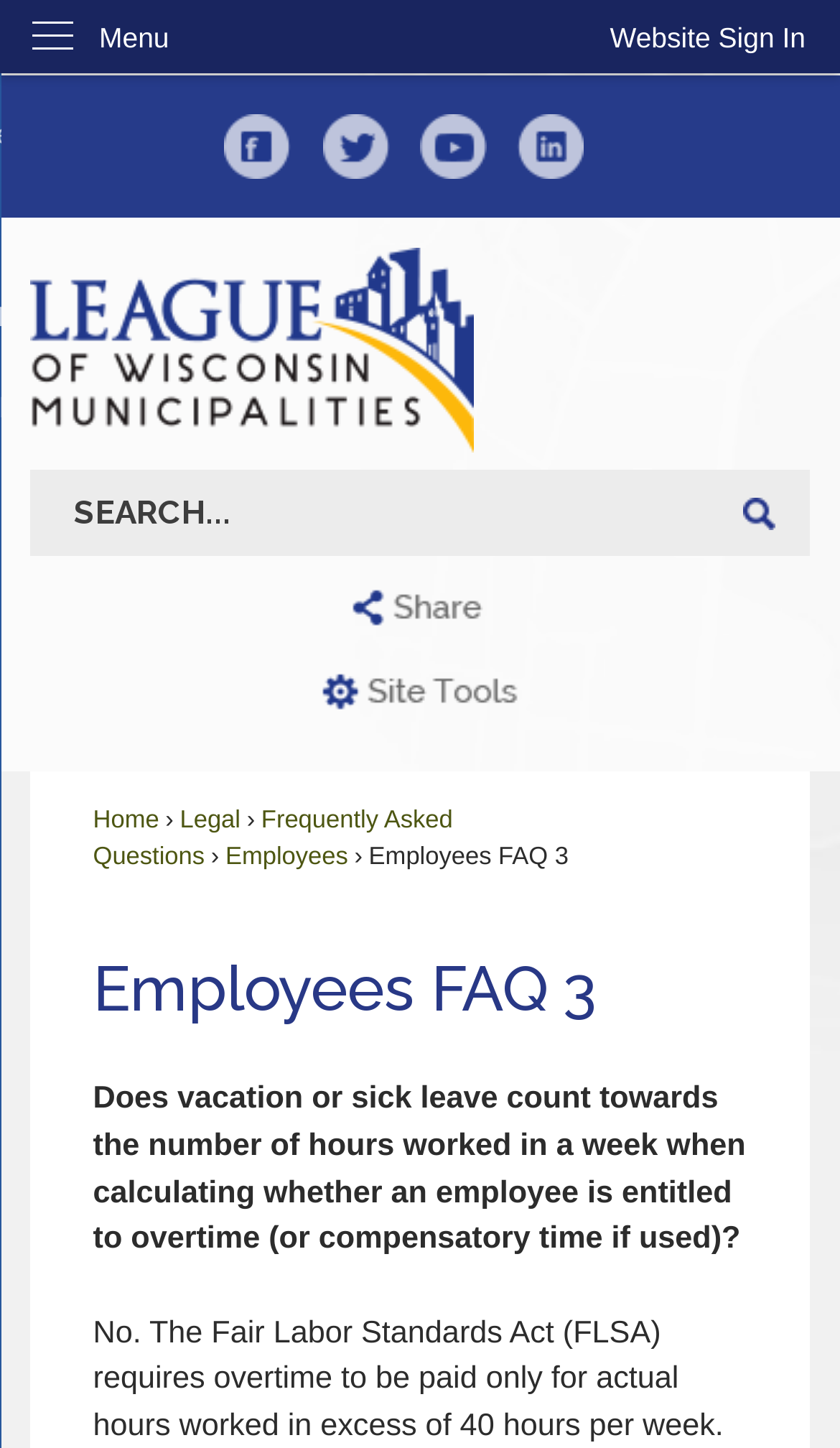Using the details from the image, please elaborate on the following question: What is the topic of the FAQ on this webpage?

I determined the topic of the FAQ by reading the StaticText 'Does vacation or sick leave count towards the number of hours worked in a week when calculating whether an employee is entitled to overtime (or compensatory time if used)?' which suggests that the FAQ is related to overtime or compensatory time.